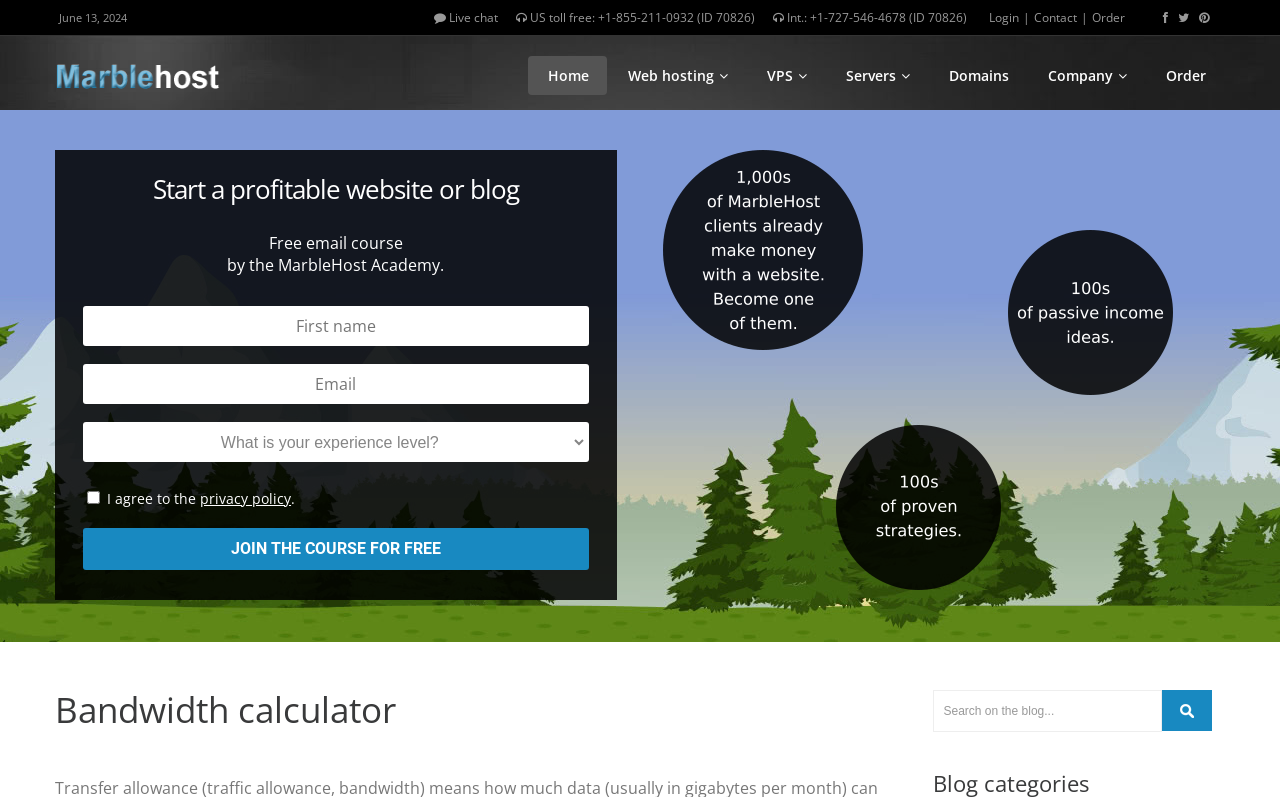How many images are there on the webpage?
Observe the image and answer the question with a one-word or short phrase response.

3